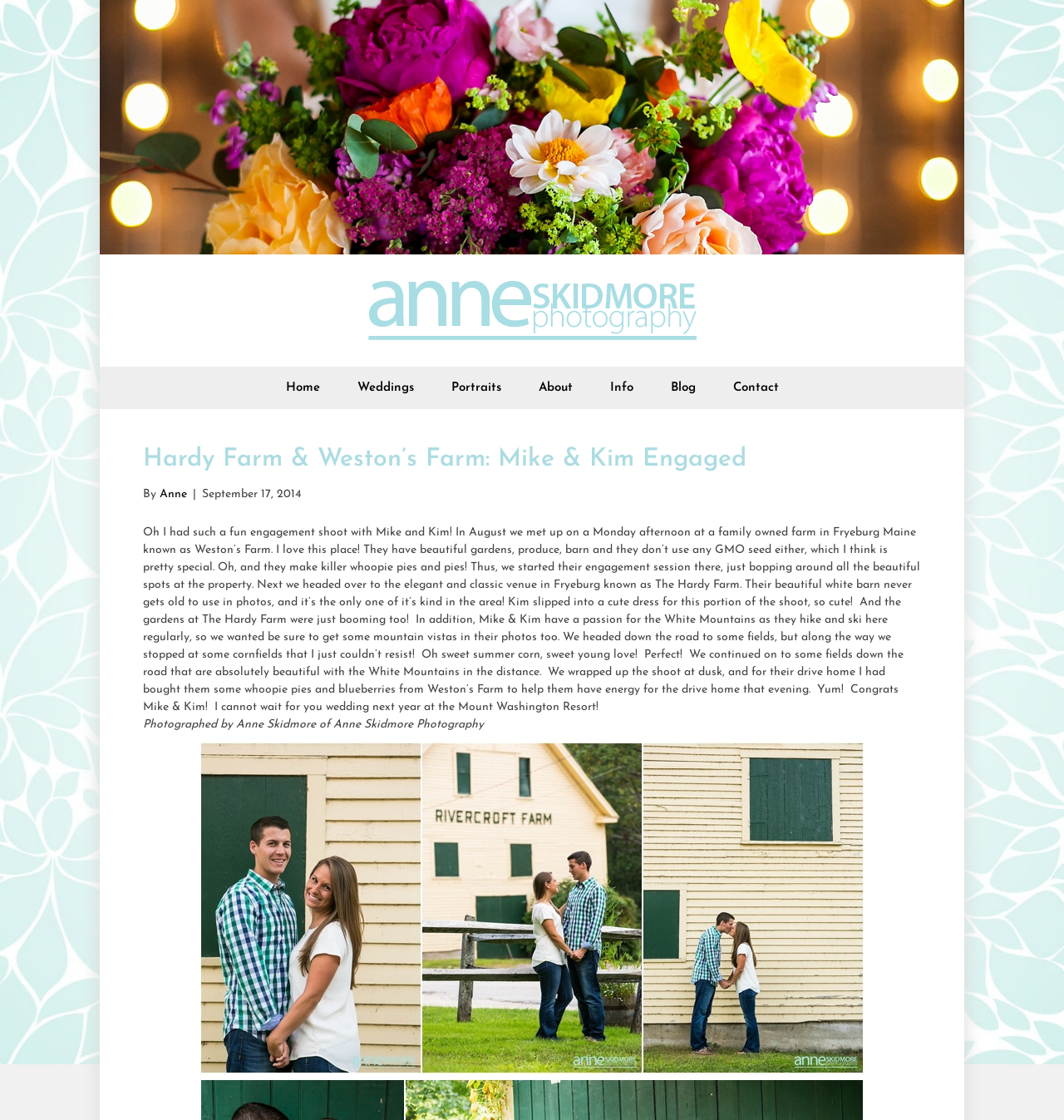Respond to the question below with a single word or phrase: What did the photographer give to Mike and Kim for their drive home?

Whoopie pies and blueberries